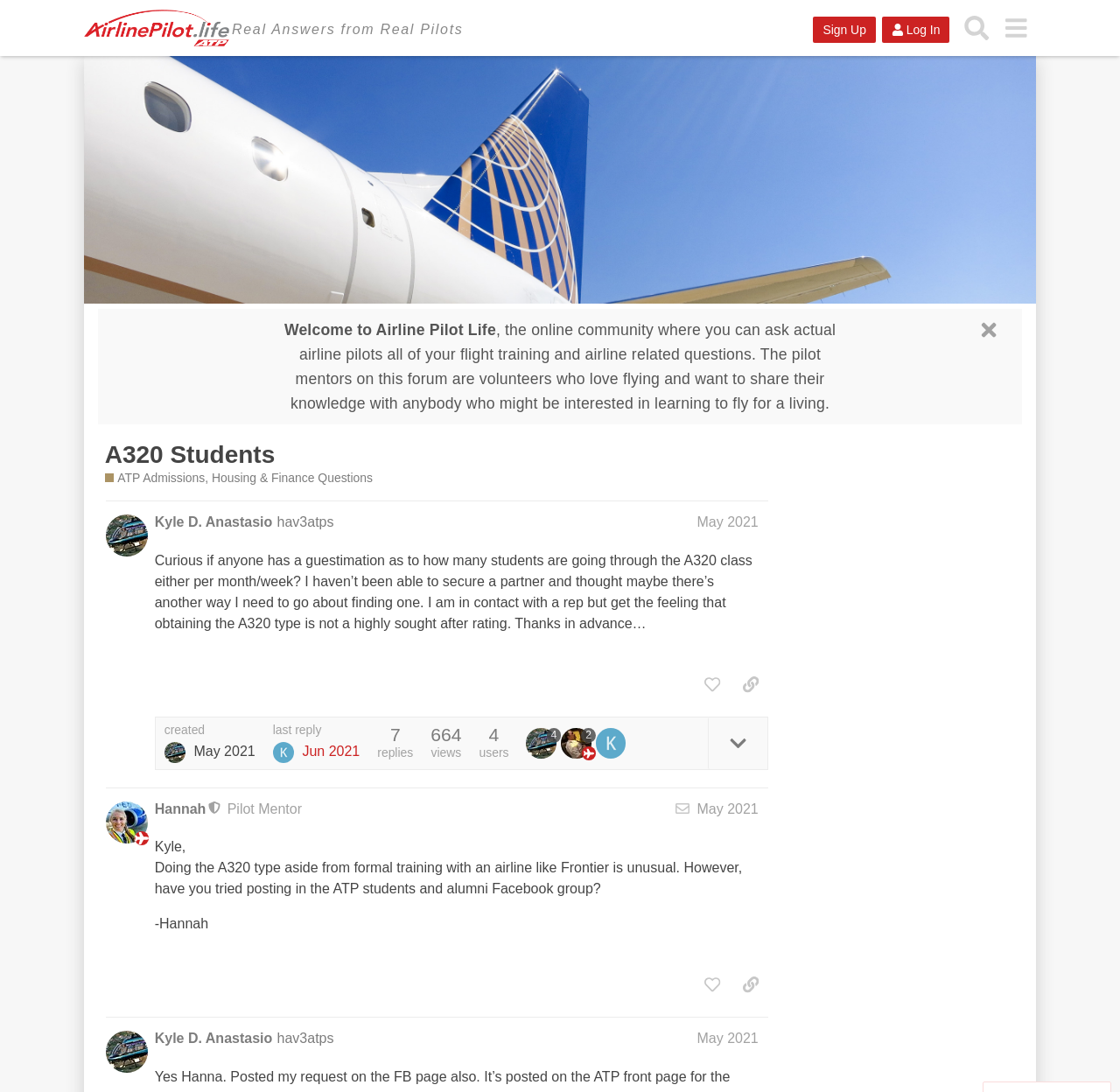What is the name of the user who created the first post?
Provide a detailed answer to the question using information from the image.

The name of the user is mentioned in the heading 'Kyle D. Anastasio hav3atps May 2021' of the first post, which indicates that the user's name is Kyle D. Anastasio.